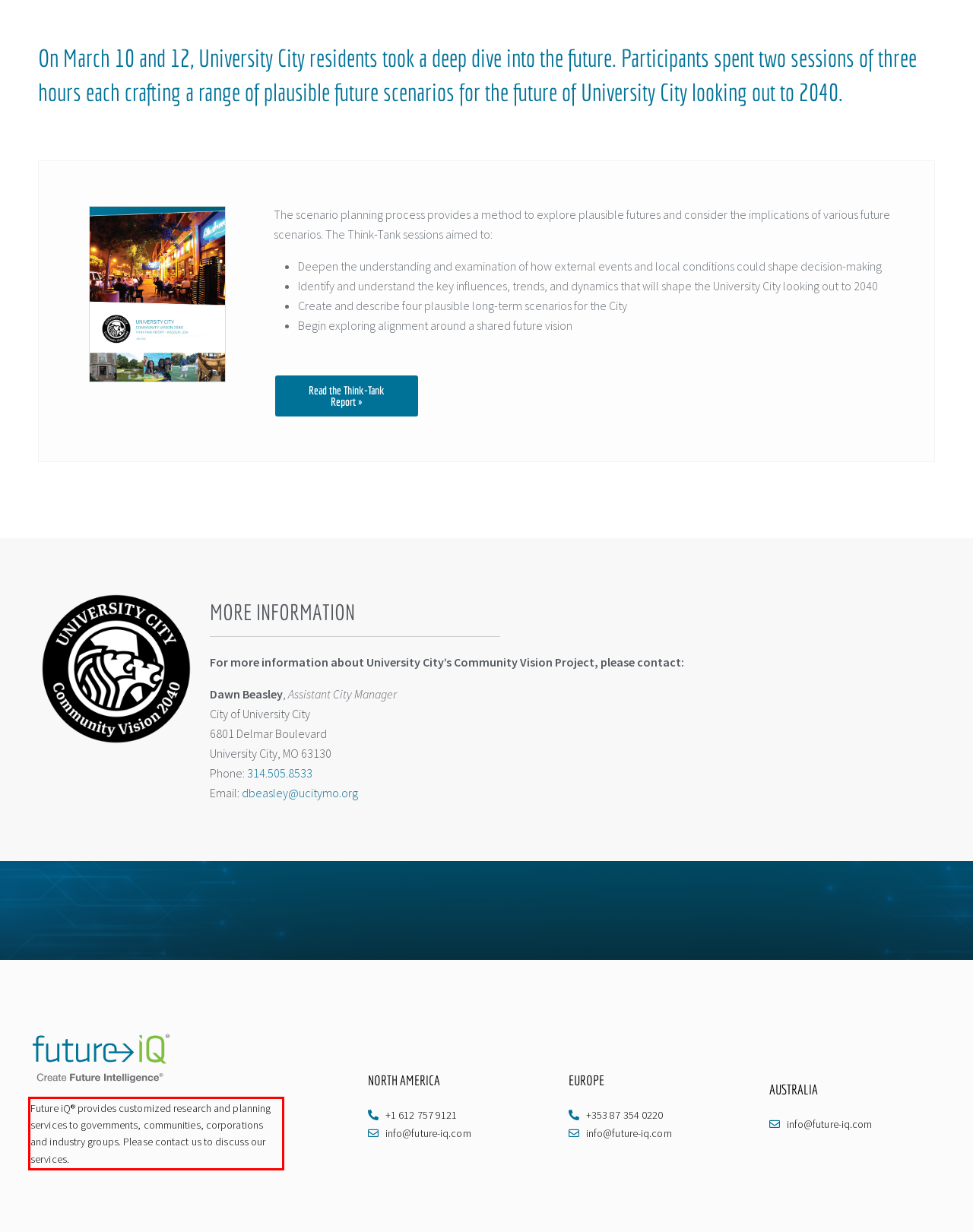Given a screenshot of a webpage with a red bounding box, extract the text content from the UI element inside the red bounding box.

Future iQ® provides customized research and planning services to governments, communities, corporations and industry groups. Please contact us to discuss our services.